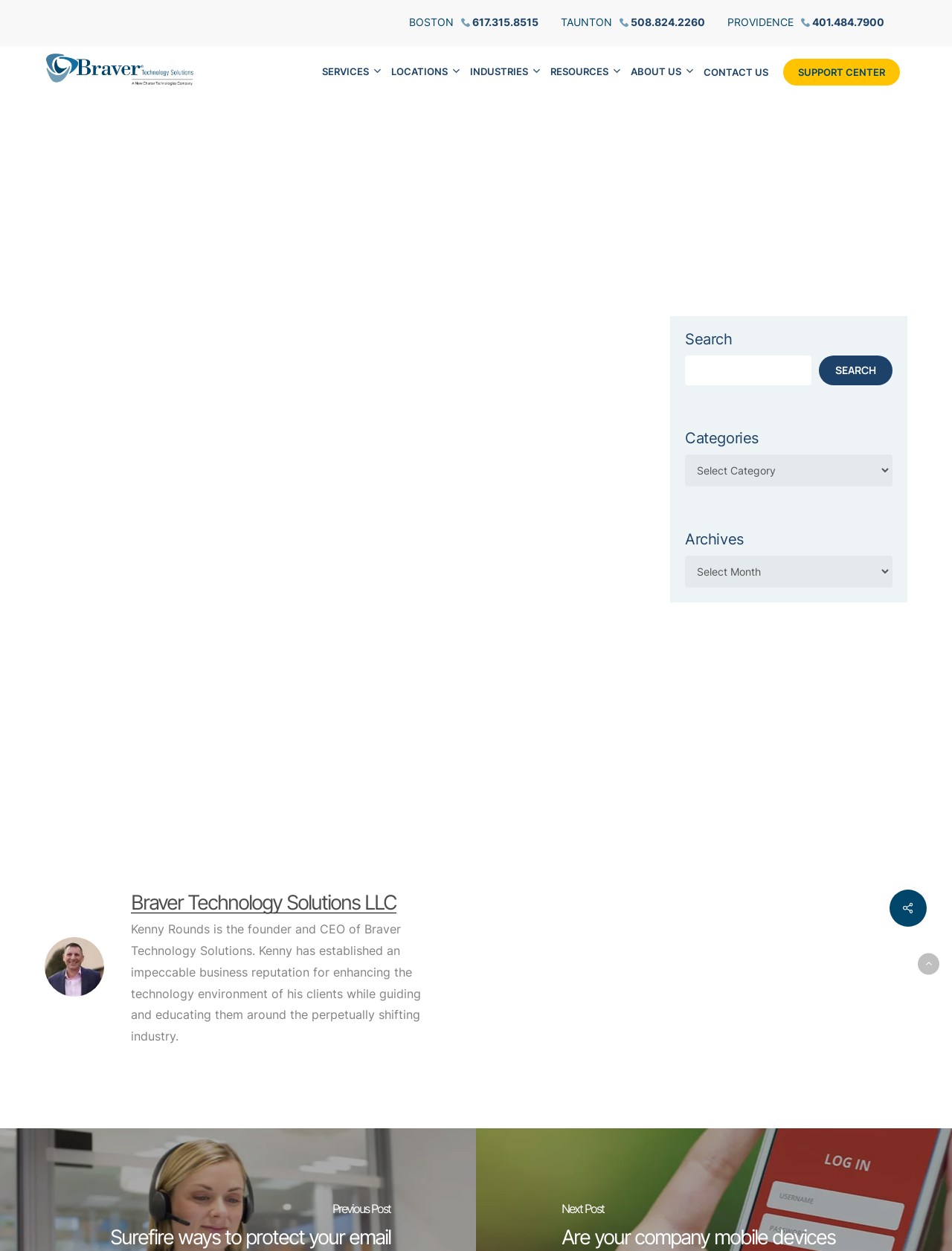Find the bounding box of the UI element described as: "ABOUT US". The bounding box coordinates should be given as four float values between 0 and 1, i.e., [left, top, right, bottom].

[0.655, 0.053, 0.731, 0.062]